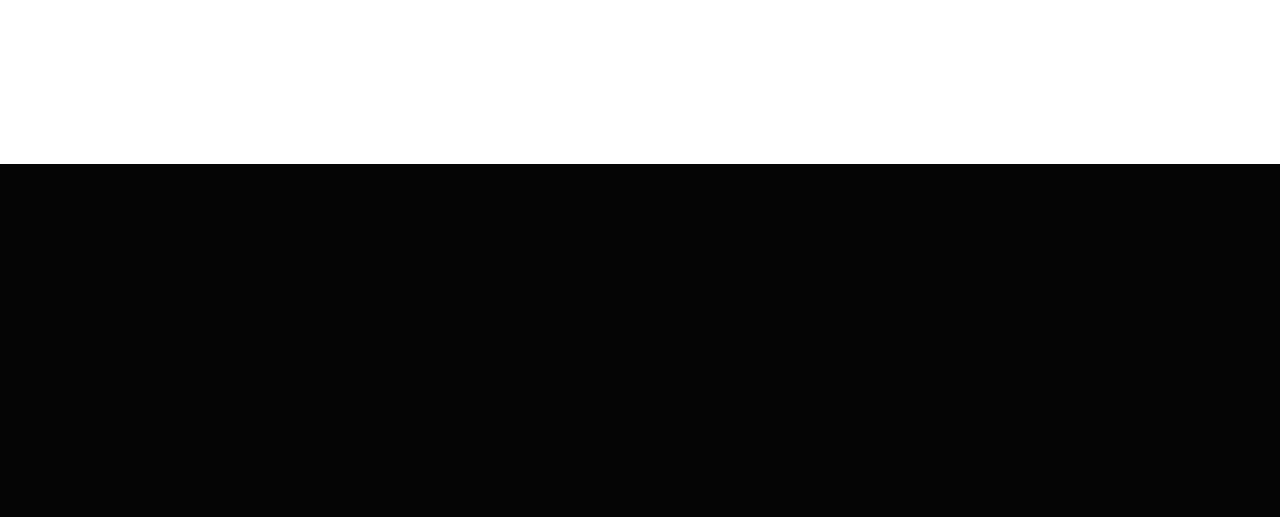Please identify the bounding box coordinates of the element's region that needs to be clicked to fulfill the following instruction: "Click the 'Mustang Price in Canada' link". The bounding box coordinates should consist of four float numbers between 0 and 1, i.e., [left, top, right, bottom].

None